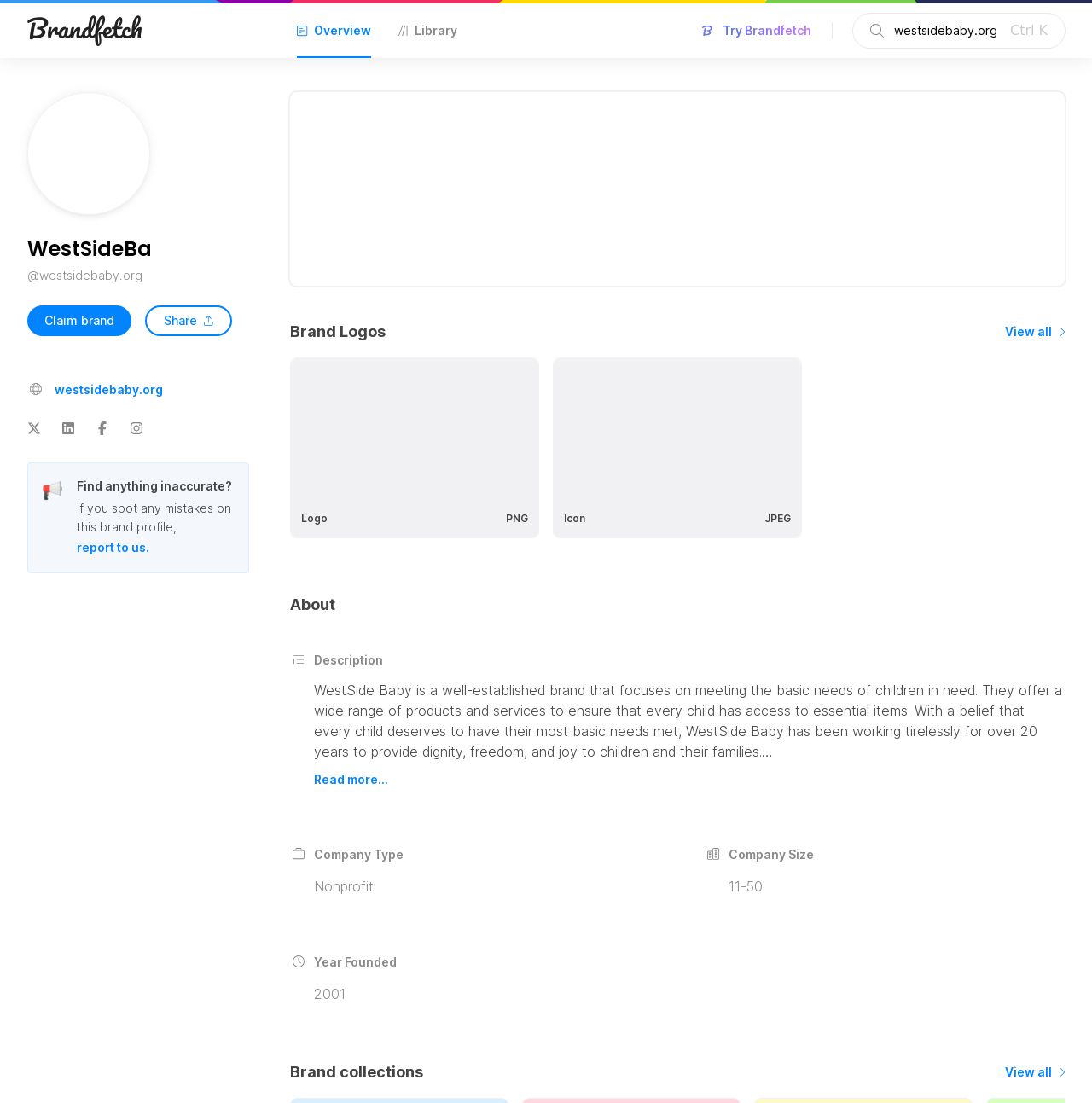Please find the bounding box coordinates of the element that you should click to achieve the following instruction: "View brand collections". The coordinates should be presented as four float numbers between 0 and 1: [left, top, right, bottom].

[0.92, 0.962, 0.975, 0.982]